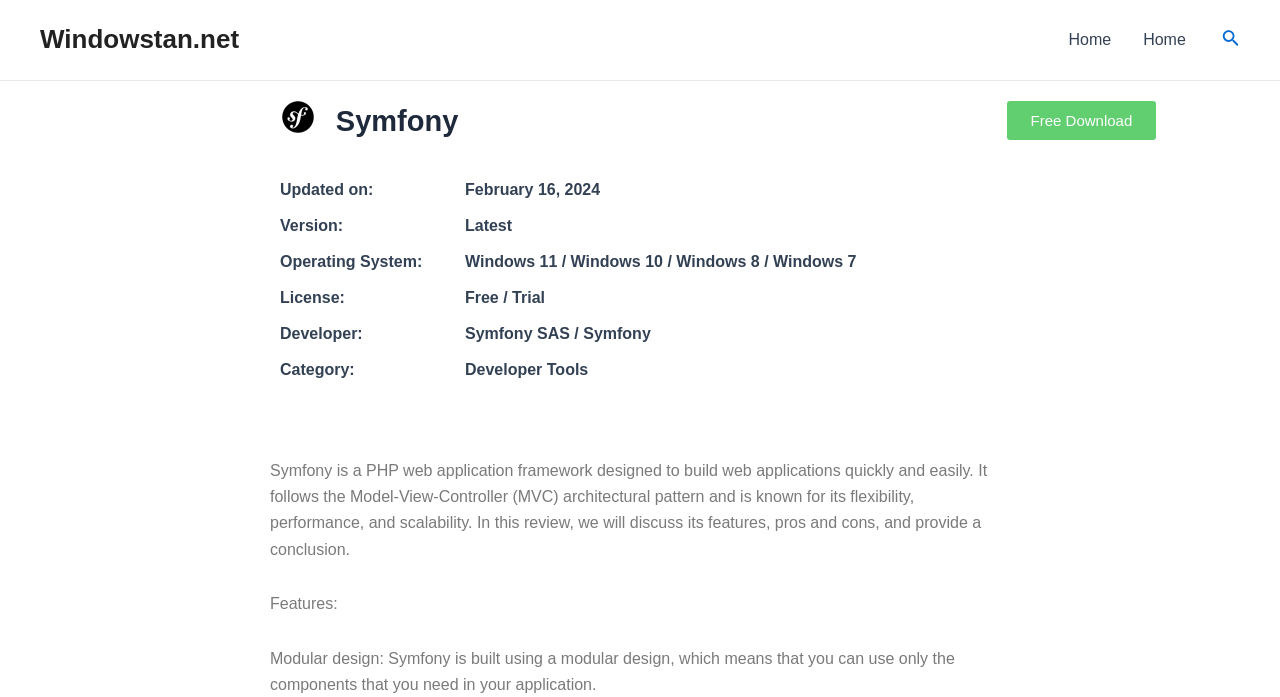Predict the bounding box of the UI element based on the description: "Symfony SAS / Symfony". The coordinates should be four float numbers between 0 and 1, formatted as [left, top, right, bottom].

[0.363, 0.466, 0.508, 0.49]